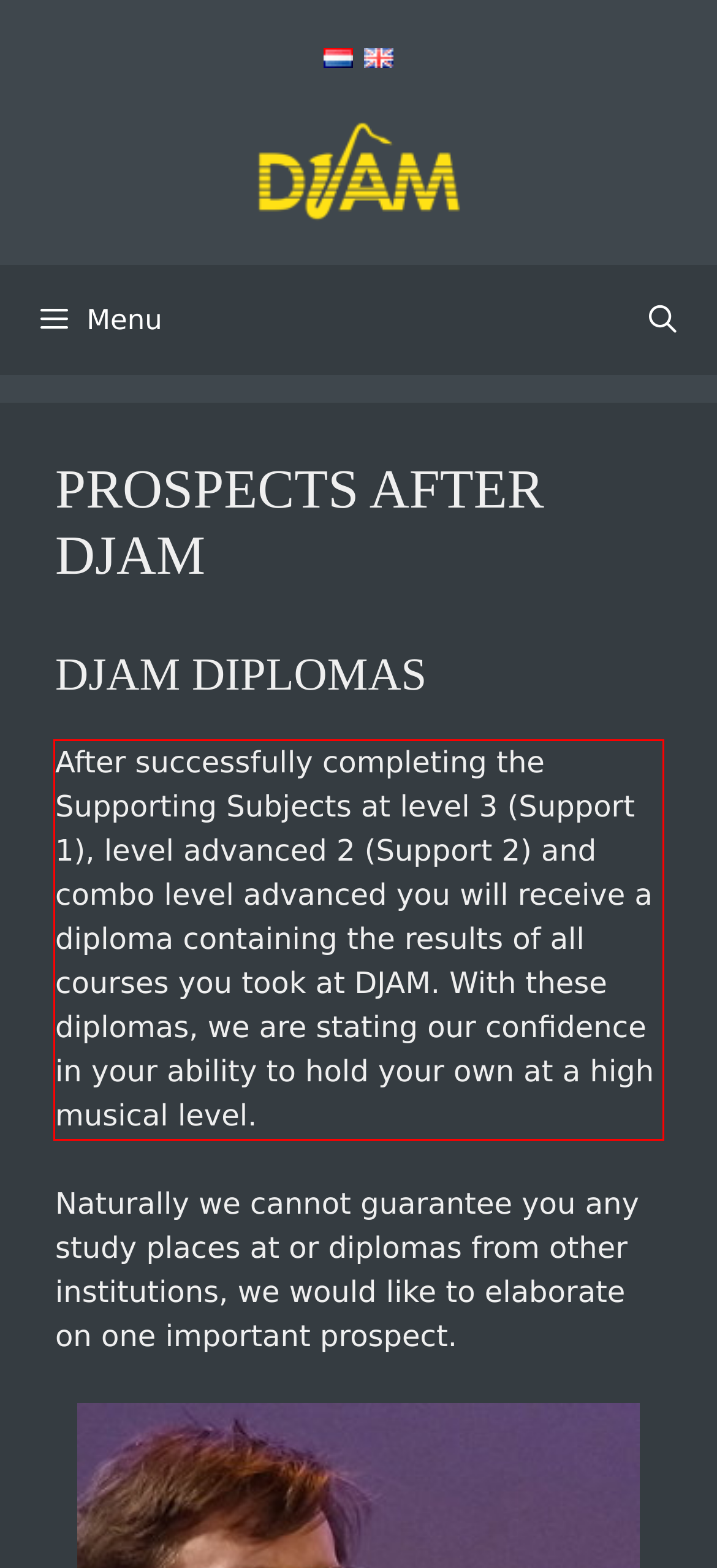You have a webpage screenshot with a red rectangle surrounding a UI element. Extract the text content from within this red bounding box.

After successfully completing the Supporting Subjects at level 3 (Support 1), level advanced 2 (Support 2) and combo level advanced you will receive a diploma containing the results of all courses you took at DJAM. With these diplomas, we are stating our confidence in your ability to hold your own at a high musical level.